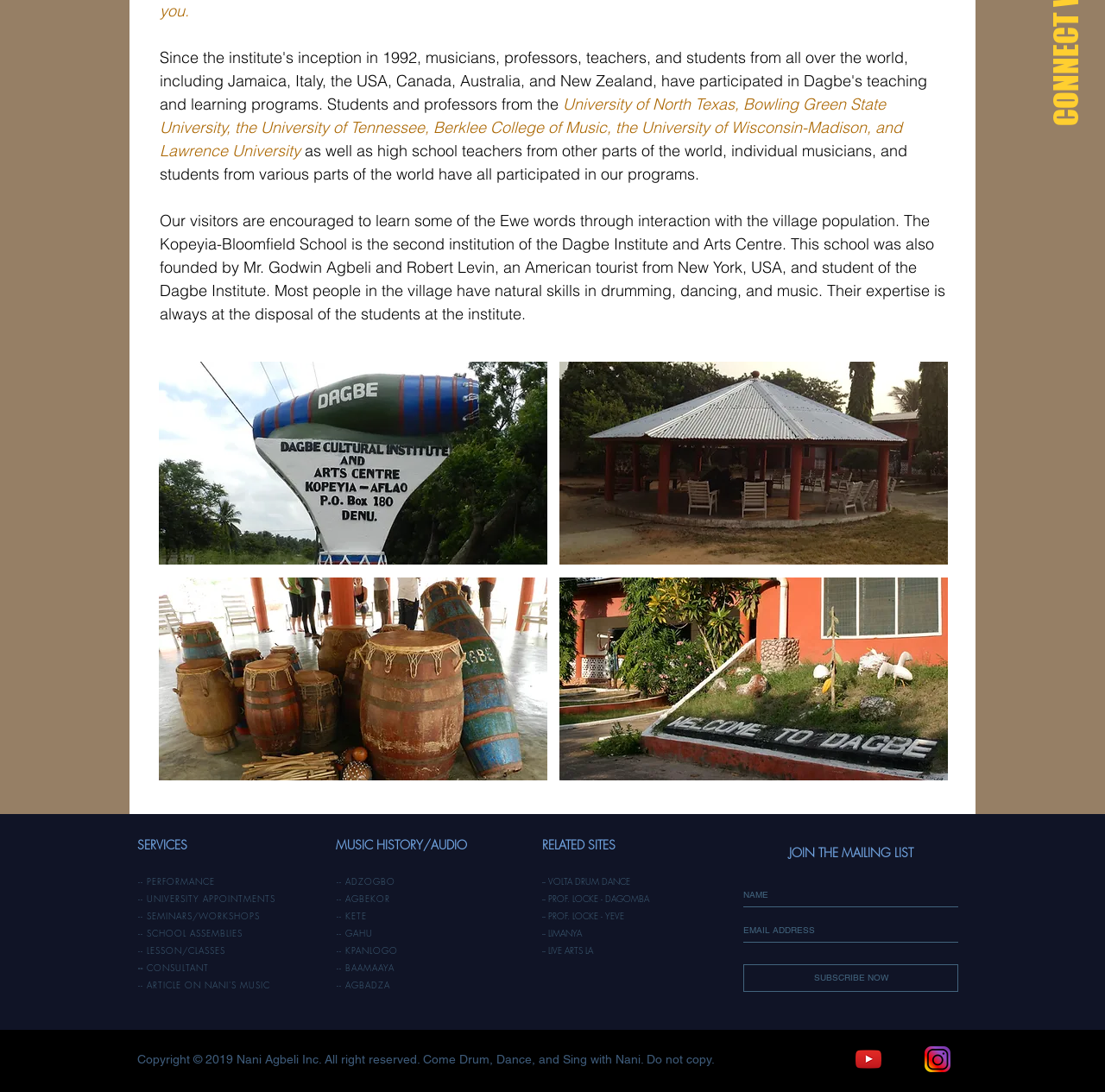Determine the bounding box coordinates for the HTML element mentioned in the following description: "-- LIVE ARTS LA". The coordinates should be a list of four floats ranging from 0 to 1, represented as [left, top, right, bottom].

[0.491, 0.865, 0.537, 0.875]